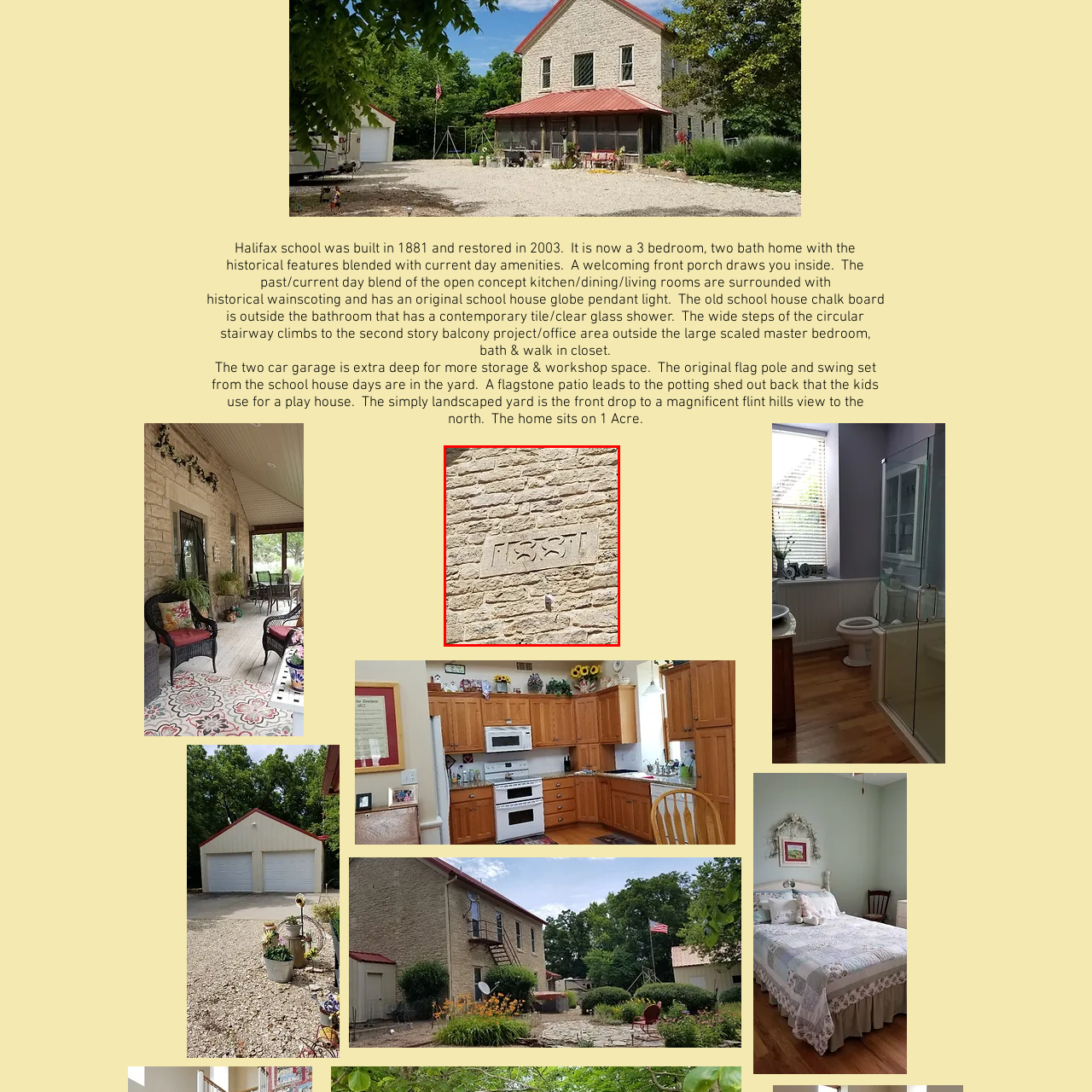What was the original purpose of the building?
Focus on the image highlighted within the red borders and answer with a single word or short phrase derived from the image.

Schoolhouse